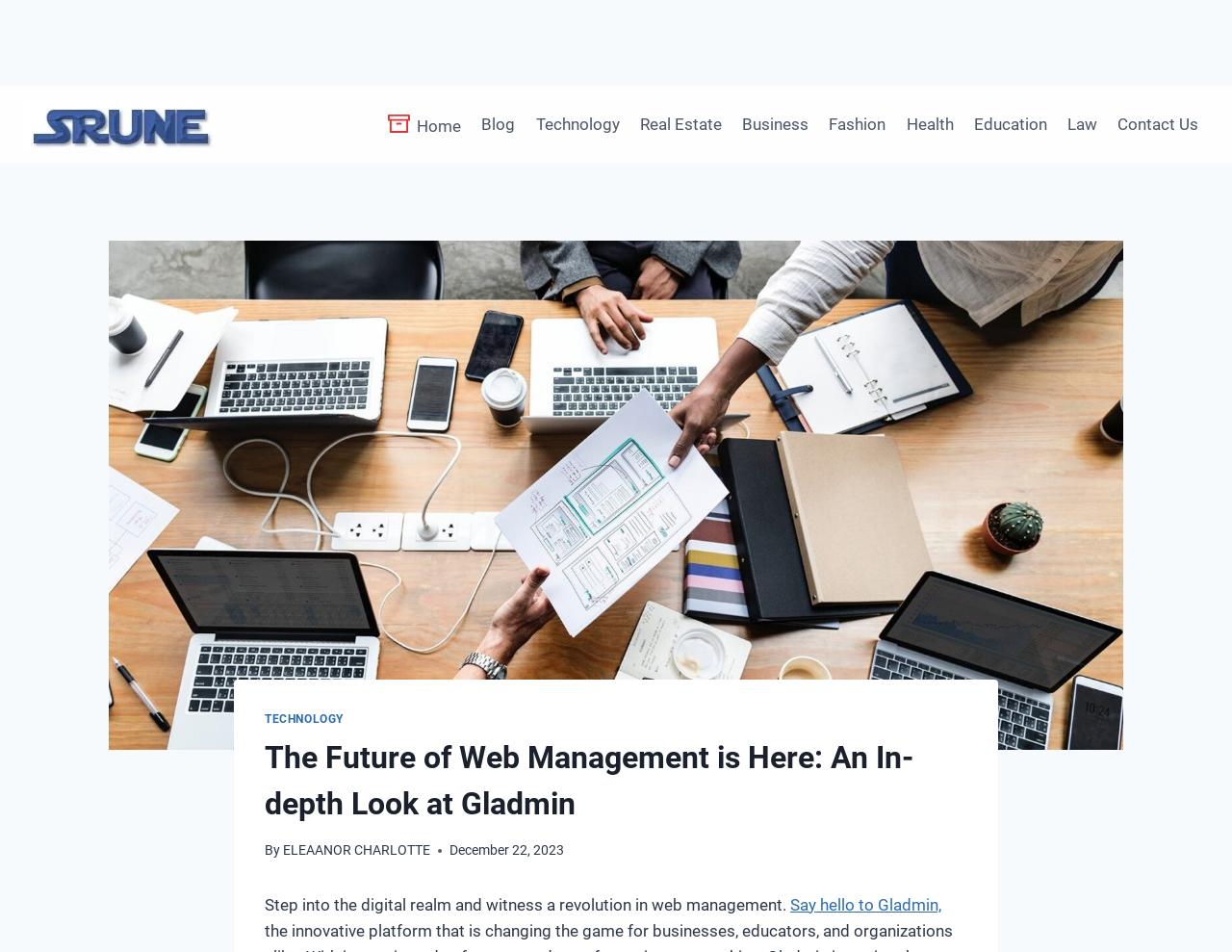What is the logo above the navigation menu?
From the image, respond with a single word or phrase.

Gladmin